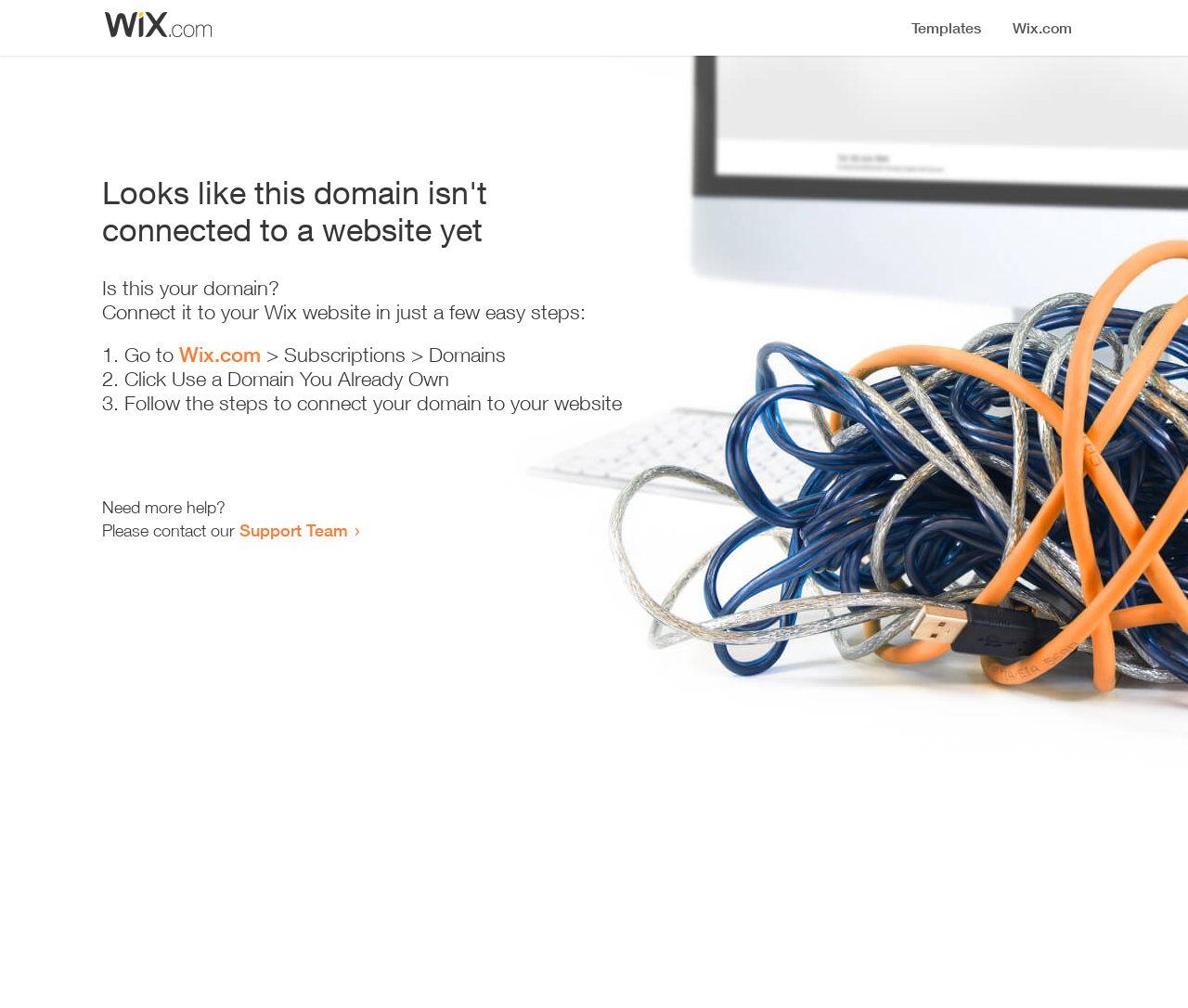Detail the various sections and features present on the webpage.

The webpage appears to be an error page, indicating that a domain is not connected to a website yet. At the top, there is a small image, likely a logo or icon. Below the image, a prominent heading reads "Looks like this domain isn't connected to a website yet". 

Underneath the heading, there is a series of instructions to connect the domain to a Wix website. The instructions are presented in a step-by-step format, with each step numbered and accompanied by a brief description. The first step is to go to Wix.com, followed by navigating to the Subscriptions and Domains section. The second step is to click "Use a Domain You Already Own", and the third step is to follow the instructions to connect the domain to the website.

At the bottom of the page, there is a section offering additional help, with a message "Need more help?" followed by an invitation to contact the Support Team via a link.